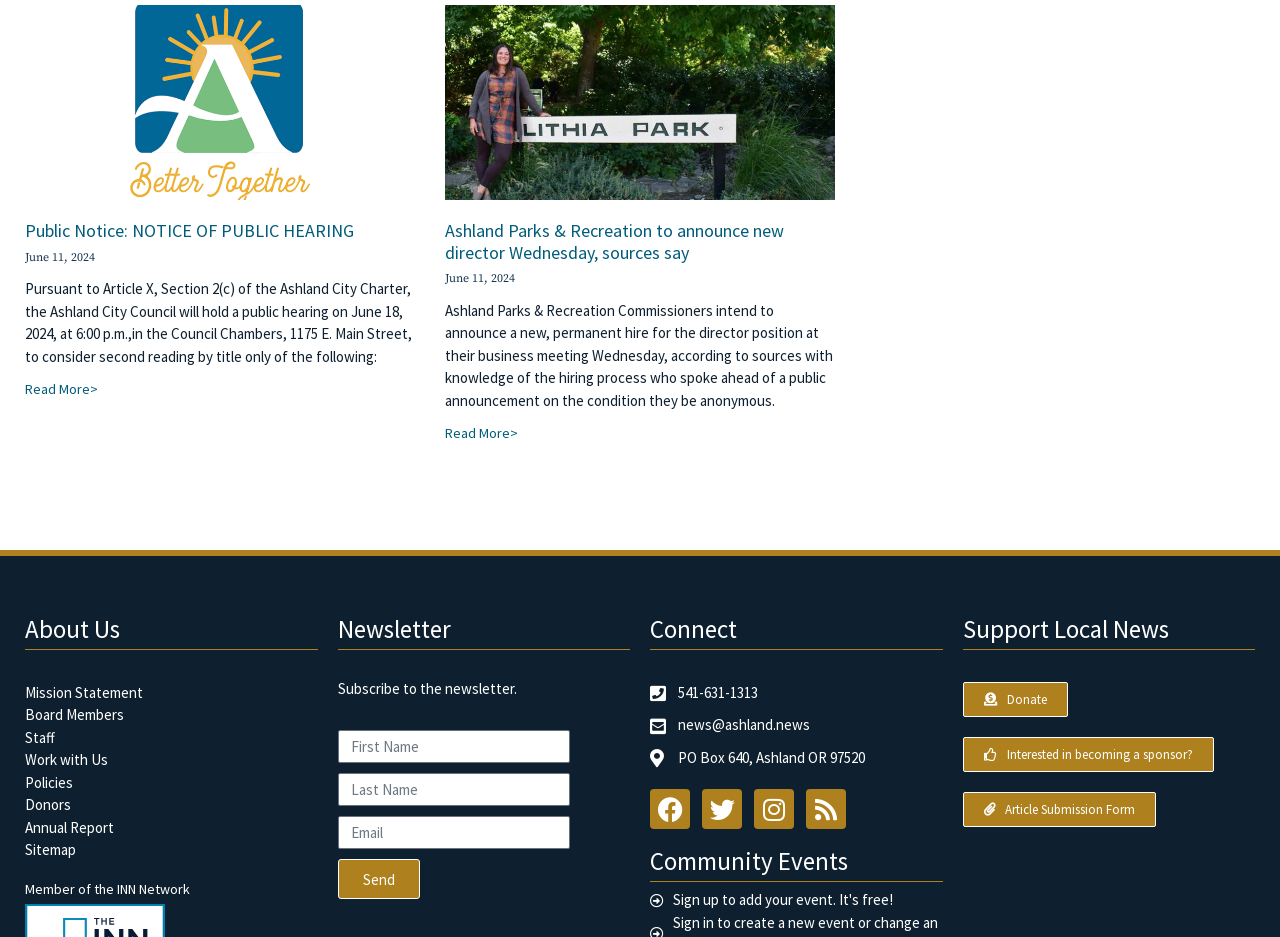Pinpoint the bounding box coordinates of the area that should be clicked to complete the following instruction: "Read more about Public Notice: NOTICE OF PUBLIC HEARING". The coordinates must be given as four float numbers between 0 and 1, i.e., [left, top, right, bottom].

[0.02, 0.406, 0.077, 0.425]